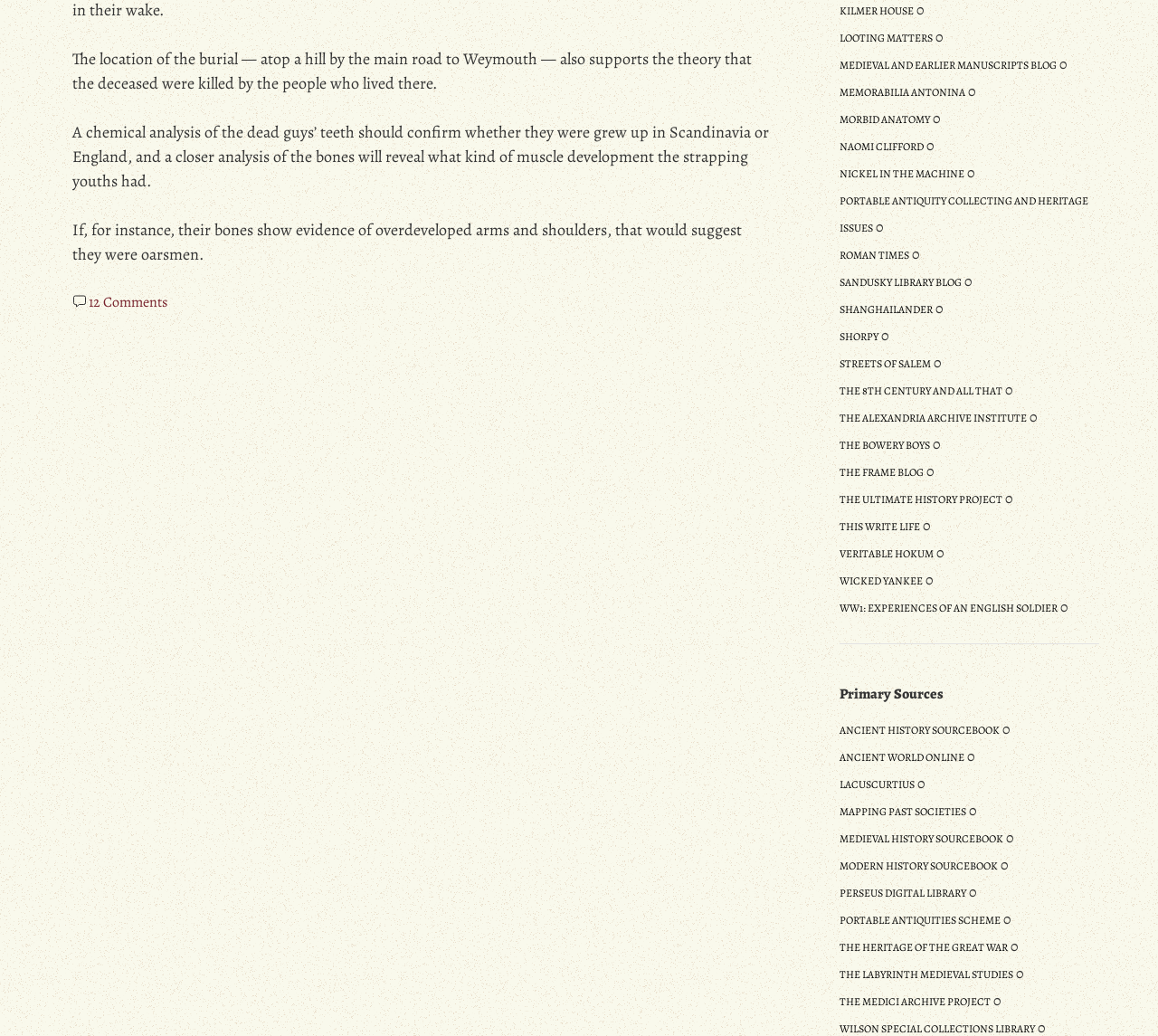Find the bounding box coordinates of the clickable region needed to perform the following instruction: "Read the 'Primary Sources' section". The coordinates should be provided as four float numbers between 0 and 1, i.e., [left, top, right, bottom].

[0.725, 0.66, 0.949, 0.68]